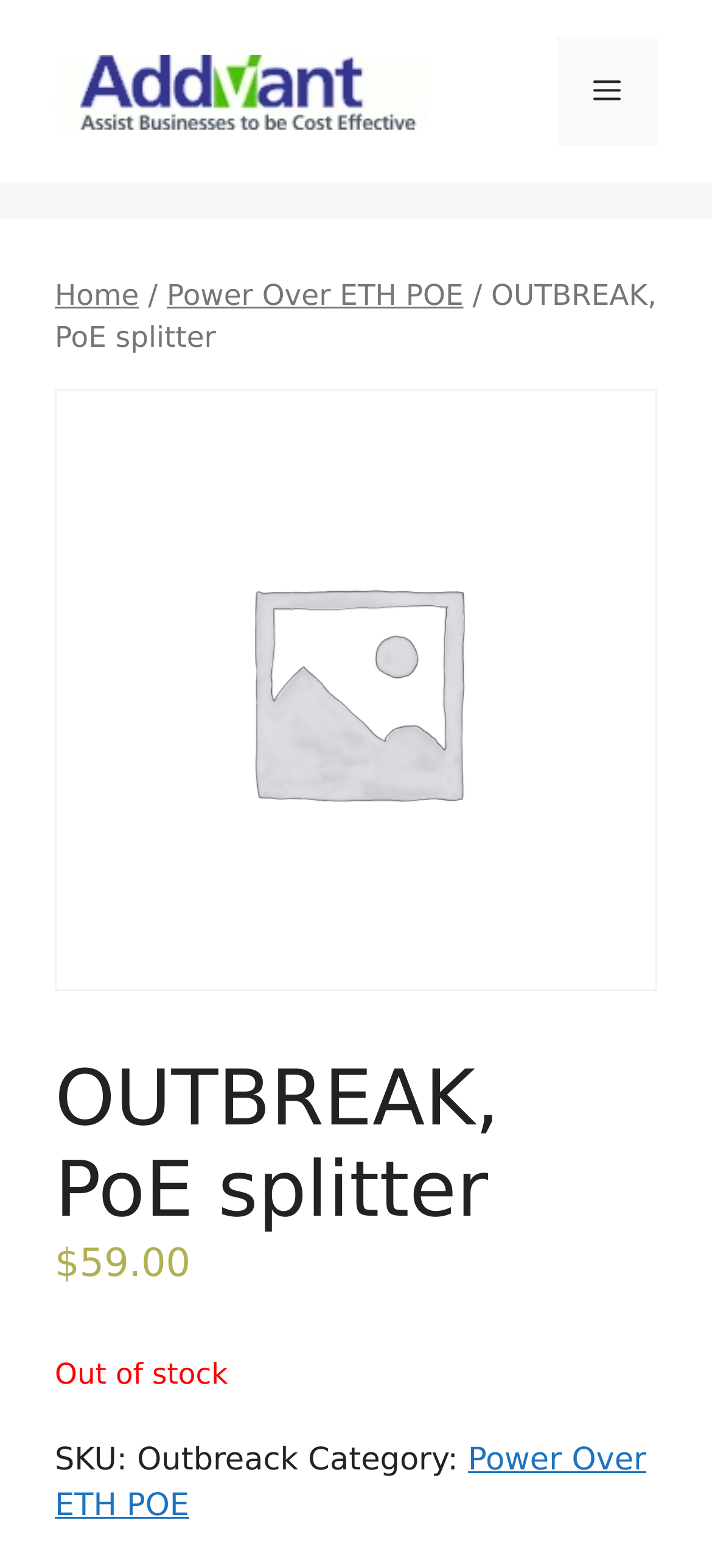Analyze the image and deliver a detailed answer to the question: What is the name of the company?

I found the company name by looking at the banner element, which contains a link with the text 'AddVant Networking VoIP and WiFi'. This suggests that AddVant Networking is the company name.